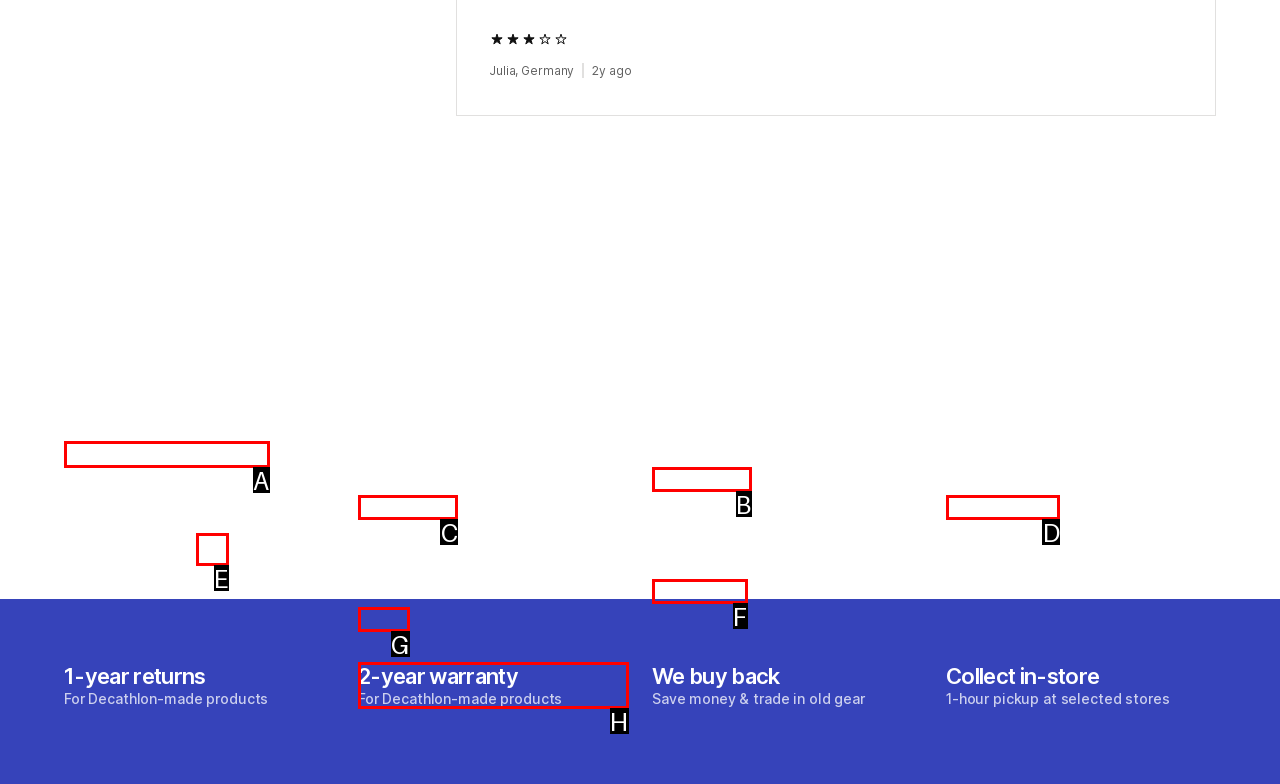Point out the letter of the HTML element you should click on to execute the task: Check 2-year warranty for Decathlon-made products
Reply with the letter from the given options.

H